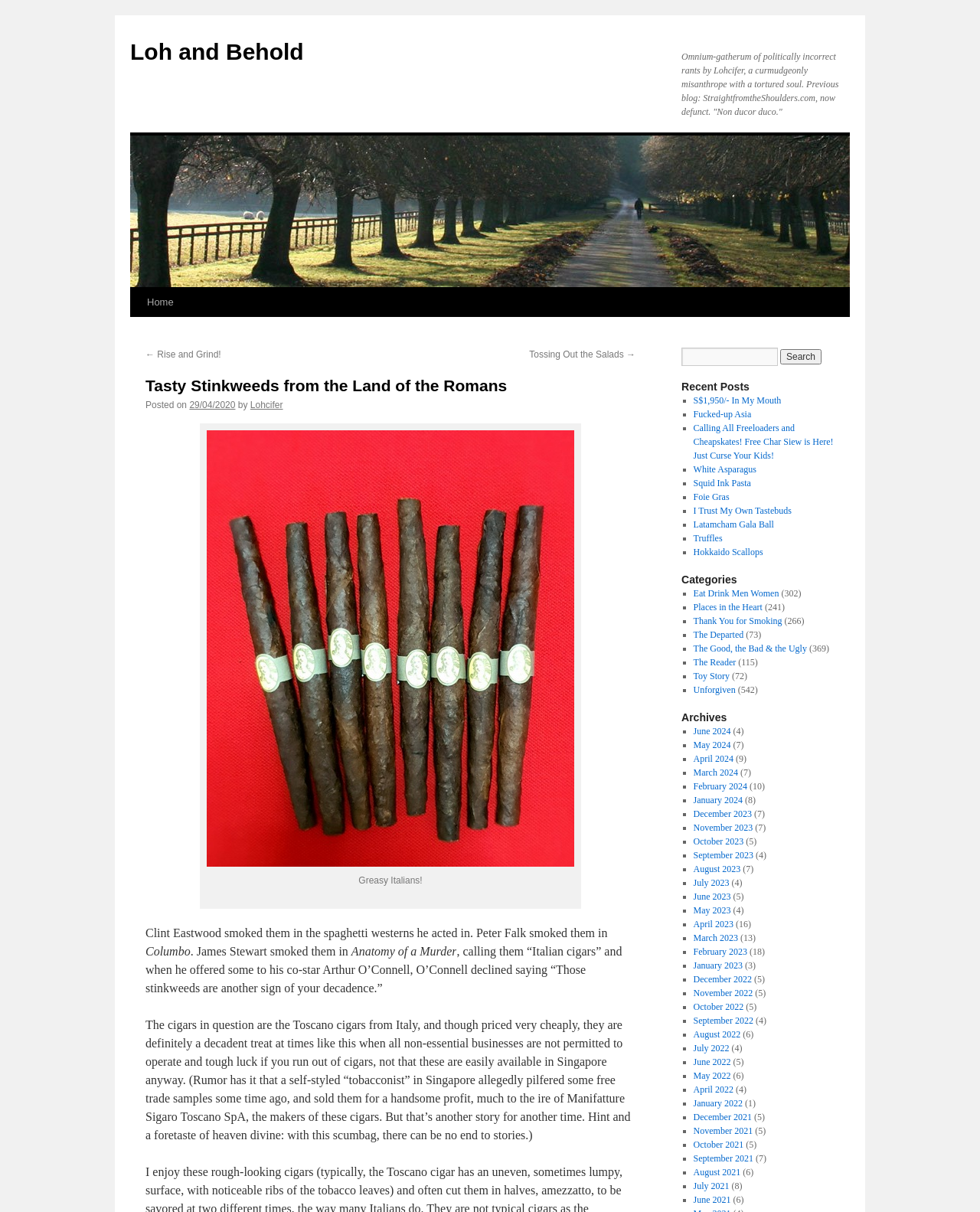Find the bounding box of the UI element described as: "December 2023". The bounding box coordinates should be given as four float values between 0 and 1, i.e., [left, top, right, bottom].

[0.707, 0.667, 0.767, 0.676]